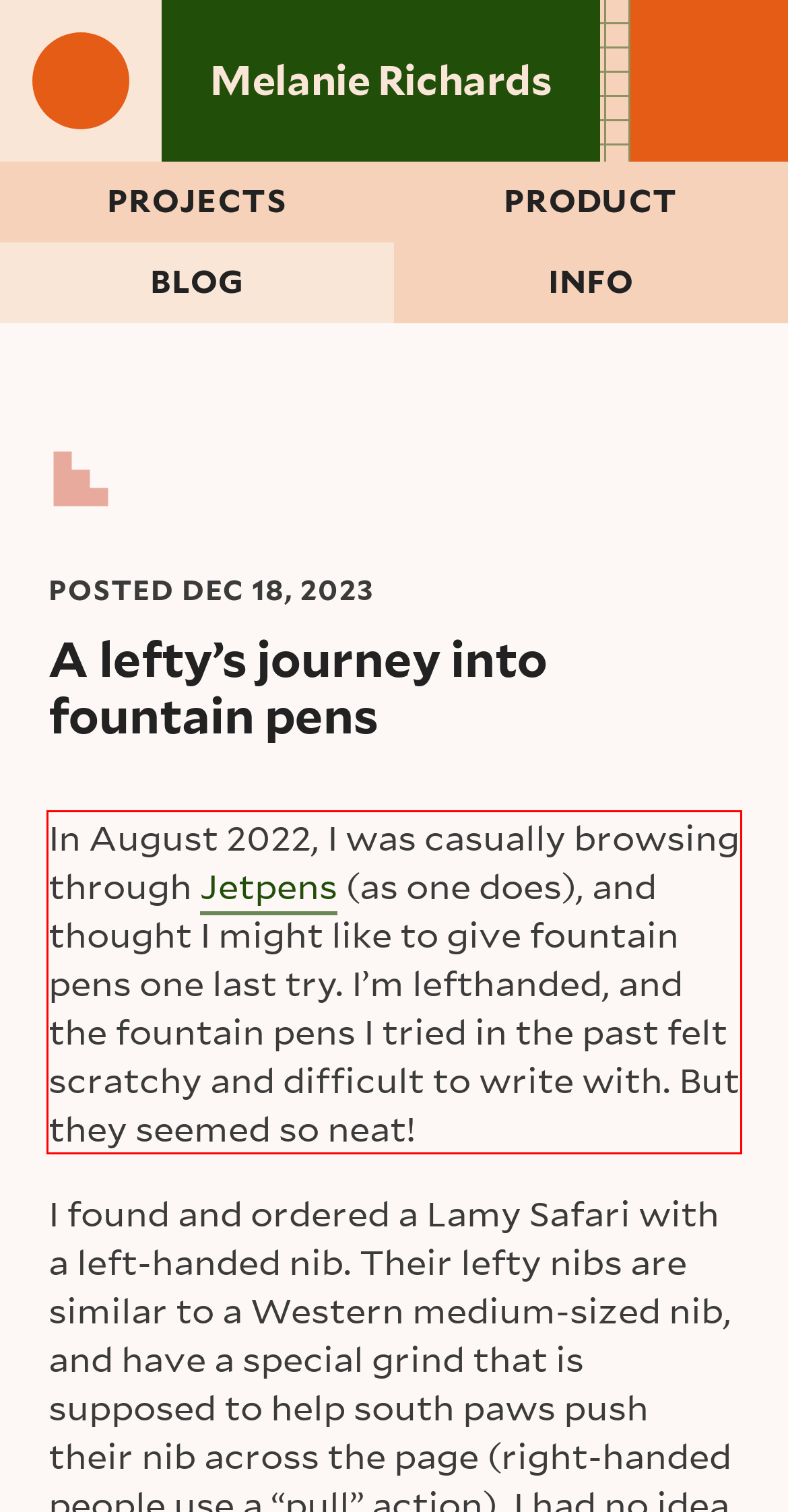There is a screenshot of a webpage with a red bounding box around a UI element. Please use OCR to extract the text within the red bounding box.

In August 2022, I was casually browsing through Jetpens (as one does), and thought I might like to give fountain pens one last try. I’m lefthanded, and the fountain pens I tried in the past felt scratchy and difficult to write with. But they seemed so neat!